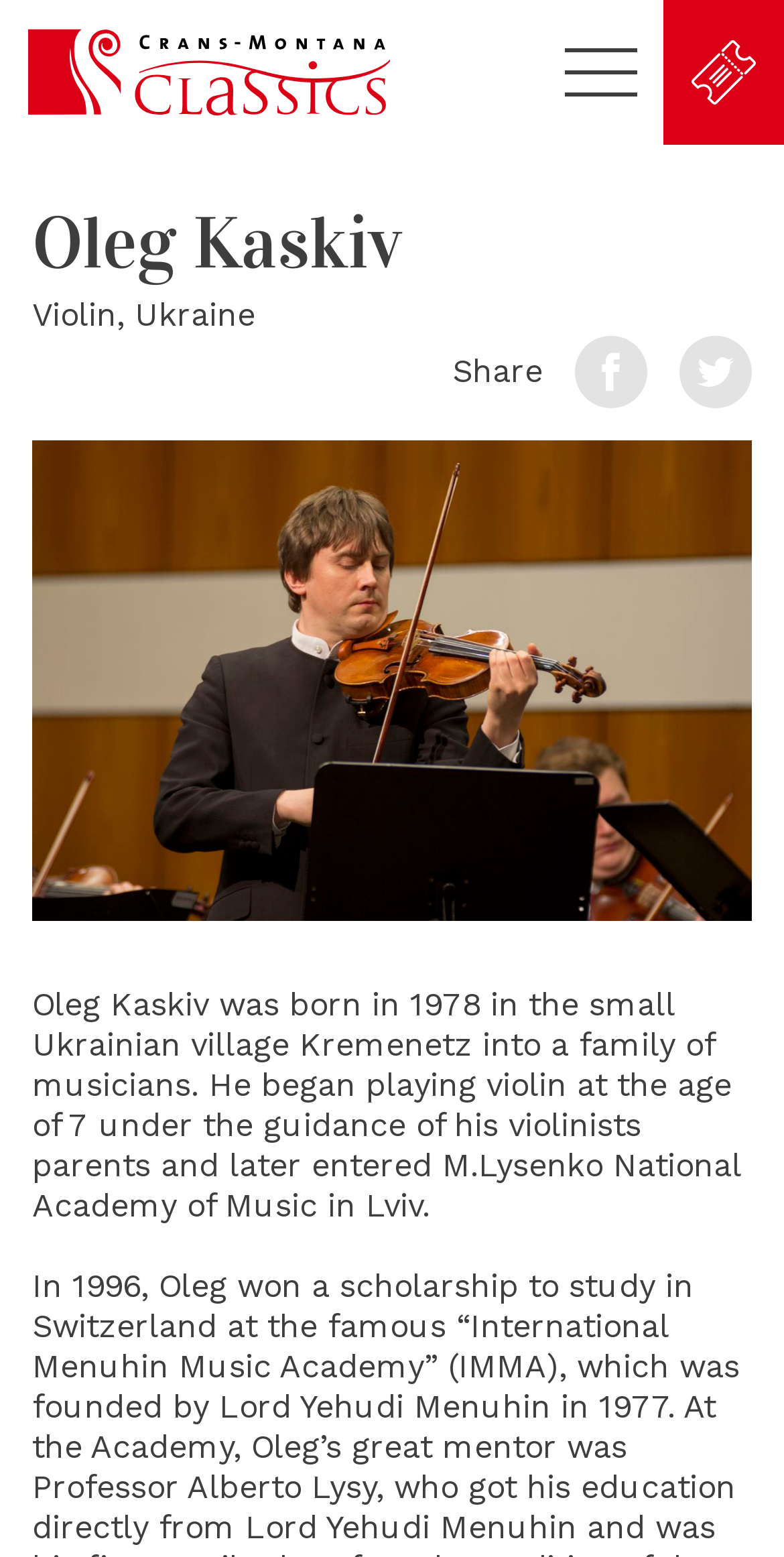Determine the bounding box coordinates of the UI element that matches the following description: "parent_node: Share". The coordinates should be four float numbers between 0 and 1 in the format [left, top, right, bottom].

[0.867, 0.216, 0.959, 0.262]